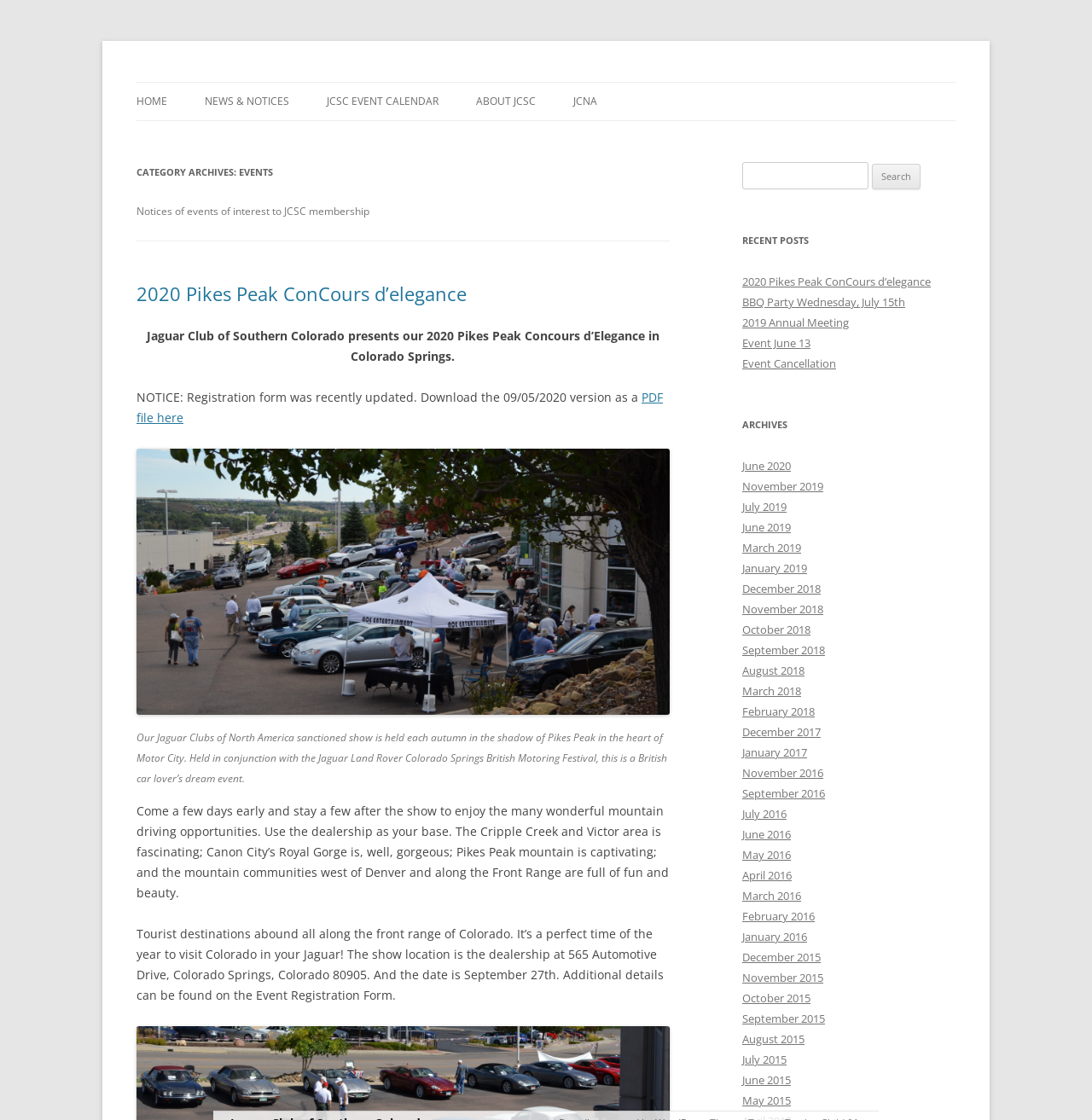Determine the bounding box coordinates of the clickable region to carry out the instruction: "Register for 2020 Pikes Peak ConCours d’elegance".

[0.125, 0.347, 0.607, 0.38]